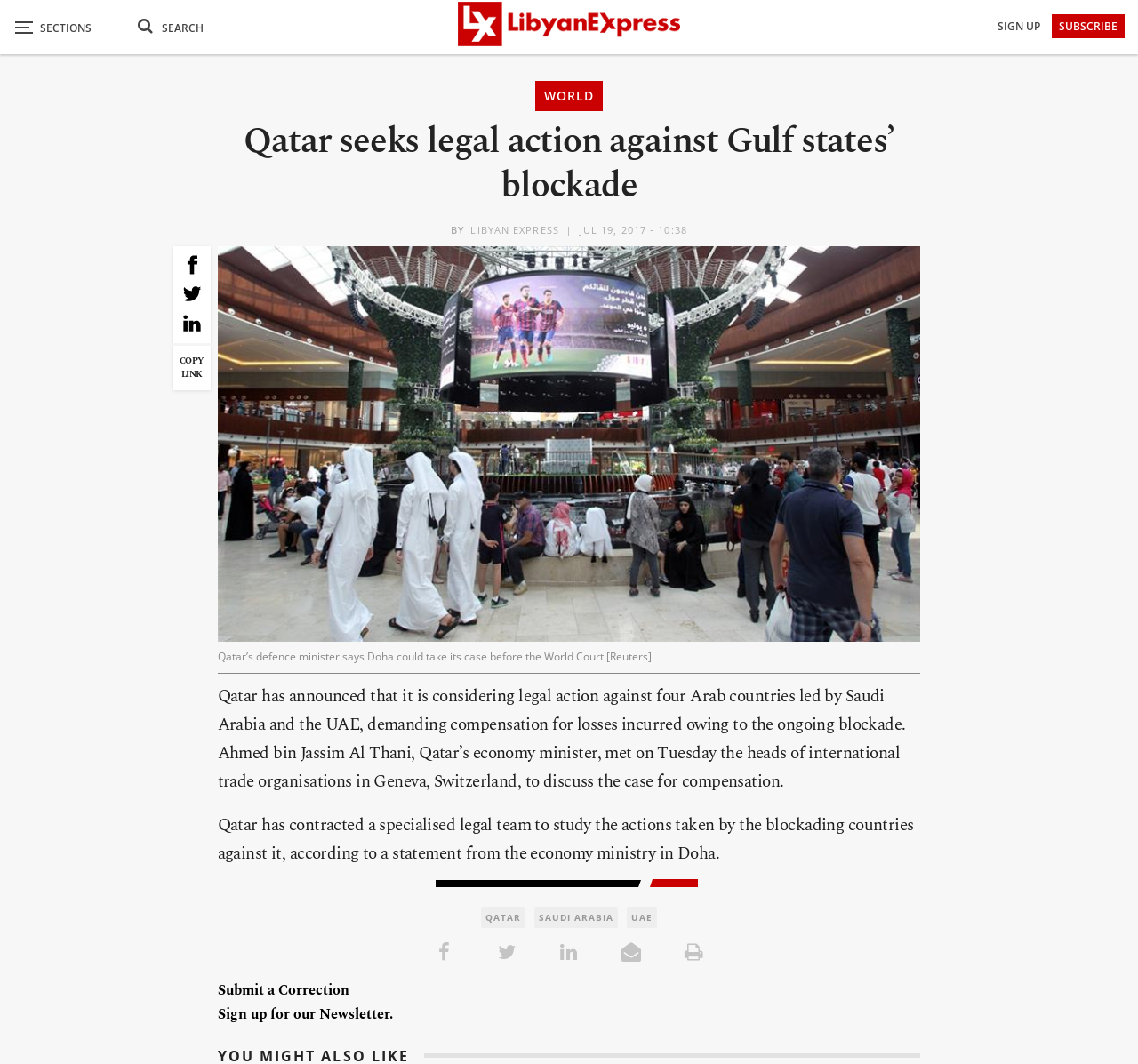Please identify the primary heading on the webpage and return its text.

Qatar seeks legal action against Gulf states’ blockade